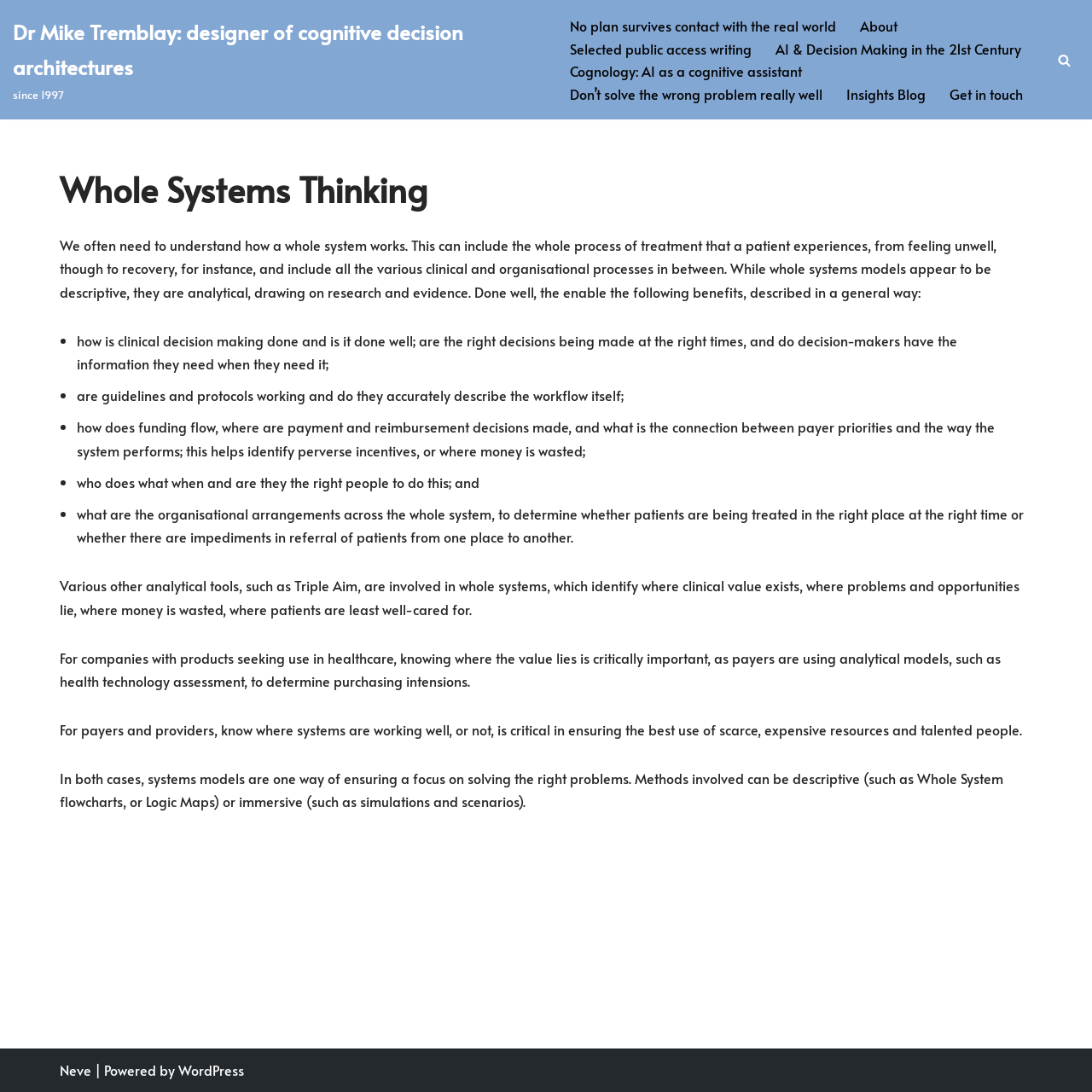Locate the bounding box coordinates of the clickable area to execute the instruction: "Read 'Insights Blog'". Provide the coordinates as four float numbers between 0 and 1, represented as [left, top, right, bottom].

[0.775, 0.076, 0.848, 0.096]